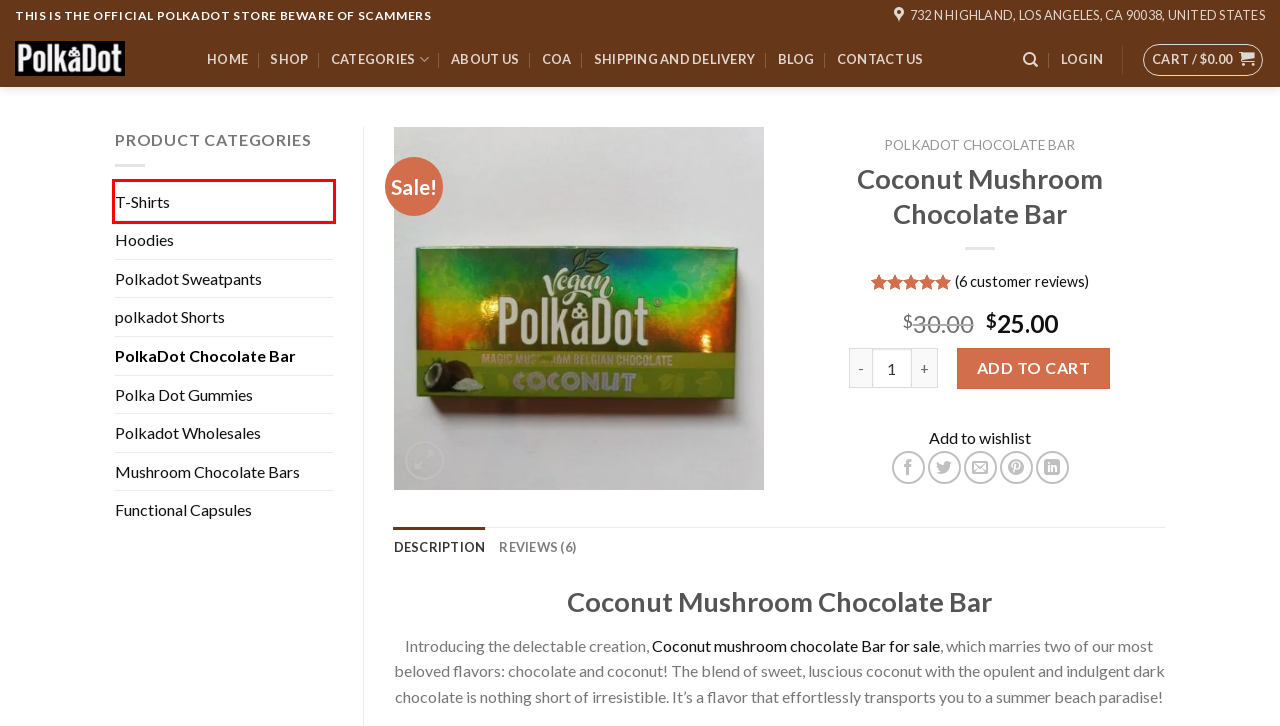Look at the screenshot of the webpage and find the element within the red bounding box. Choose the webpage description that best fits the new webpage that will appear after clicking the element. Here are the candidates:
A. T-Shirts - Polkadot Bar Shop
B. Hoodies - Polkadot Bar Shop
C. COA - Polkadot Bar Shop
D. polkadot Shorts - Polkadot Bar Shop
E. PolkaDot Chocolate Bar - Polkadot Bar Shop
F. Categories - Polkadot Bar Shop
G. About US - Polkadot Bar Shop
H. Mushroom Chocolate Bars - Polkadot Bar Shop

A